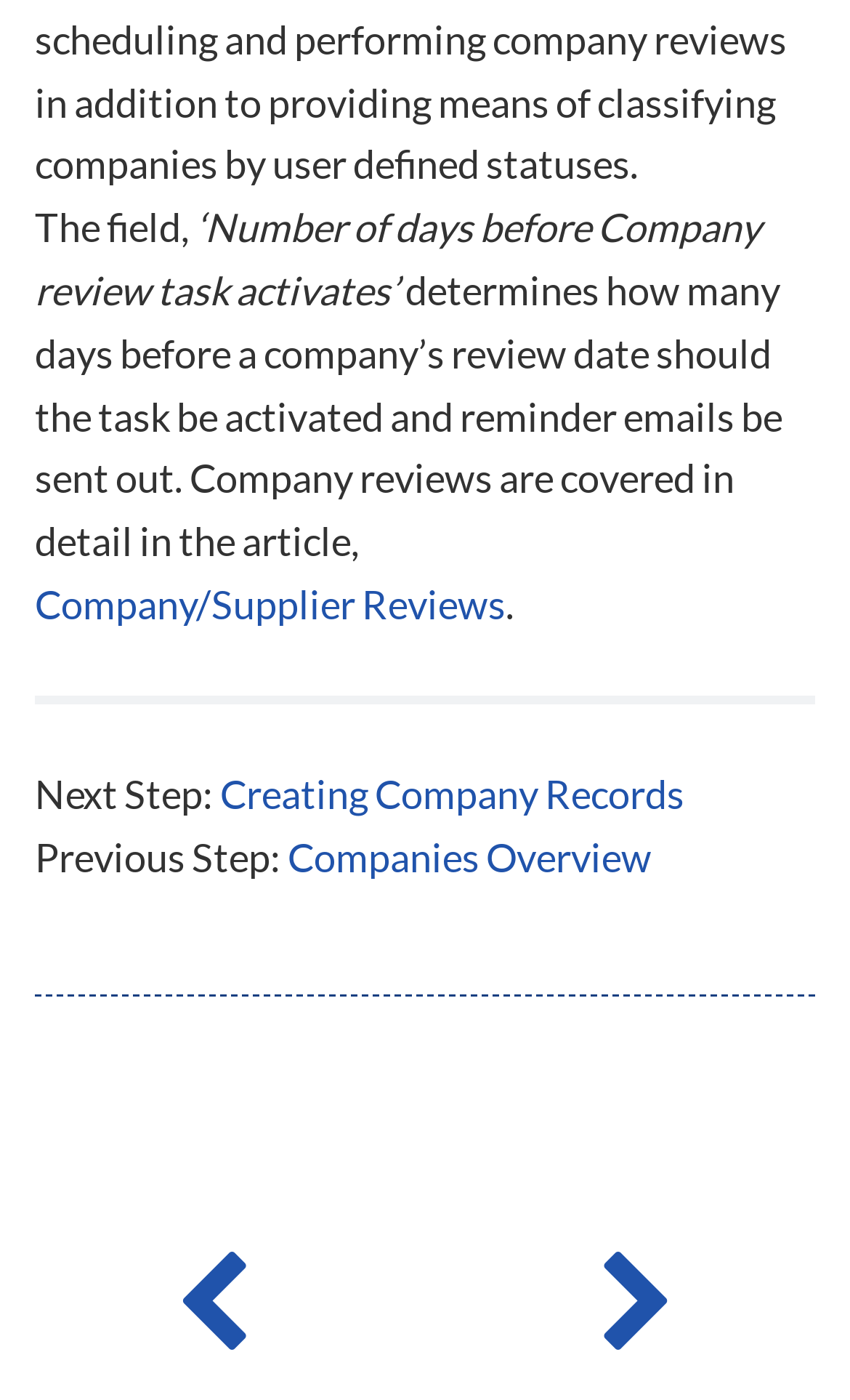How many links are present in the footer?
Please provide a single word or phrase answer based on the image.

2